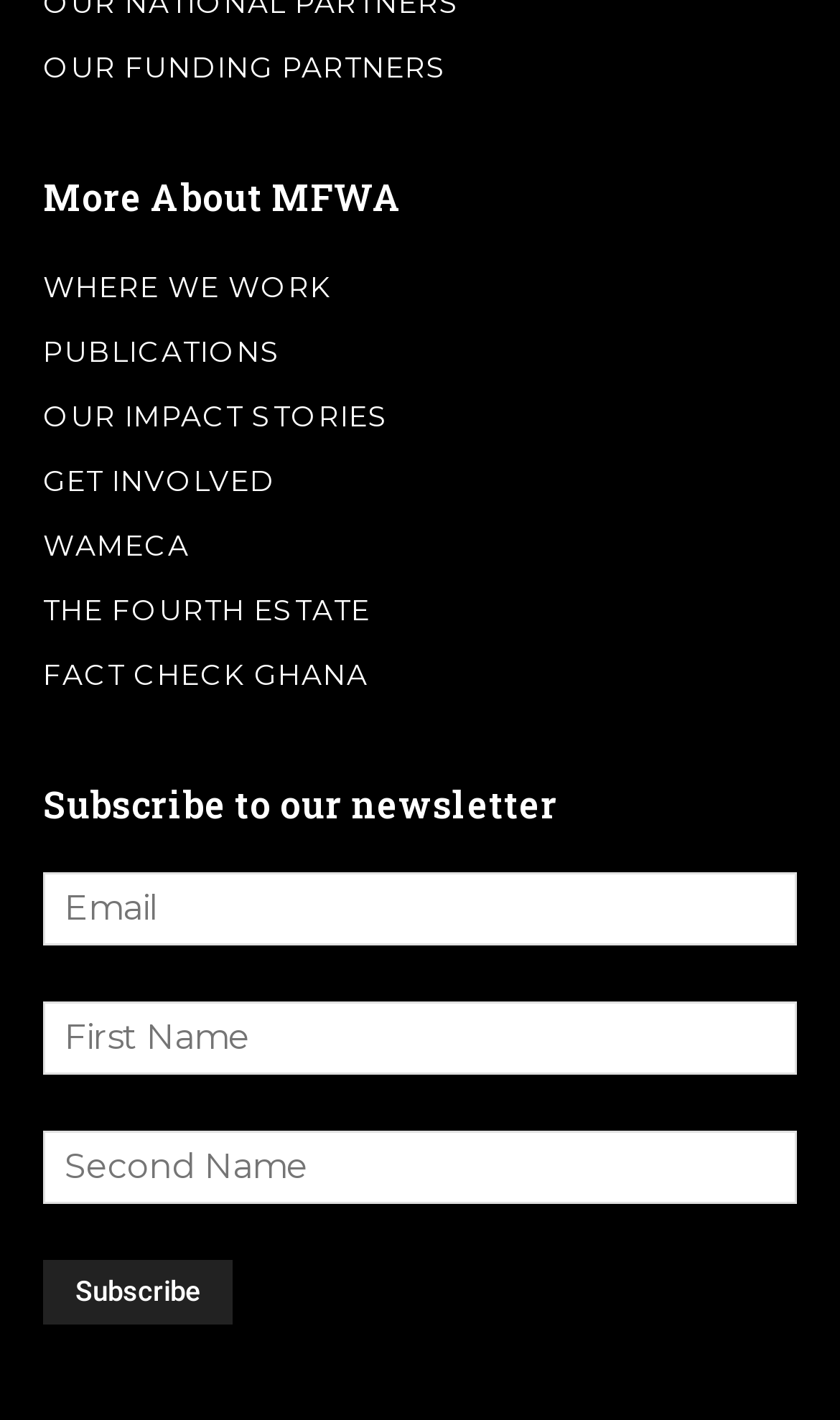What is the purpose of the textboxes?
Analyze the image and deliver a detailed answer to the question.

I noticed three textboxes labeled 'Email', 'First Name', and 'Second Name' followed by a 'Subscribe' button. This suggests that the purpose of these textboxes is to collect user information to subscribe to a newsletter.